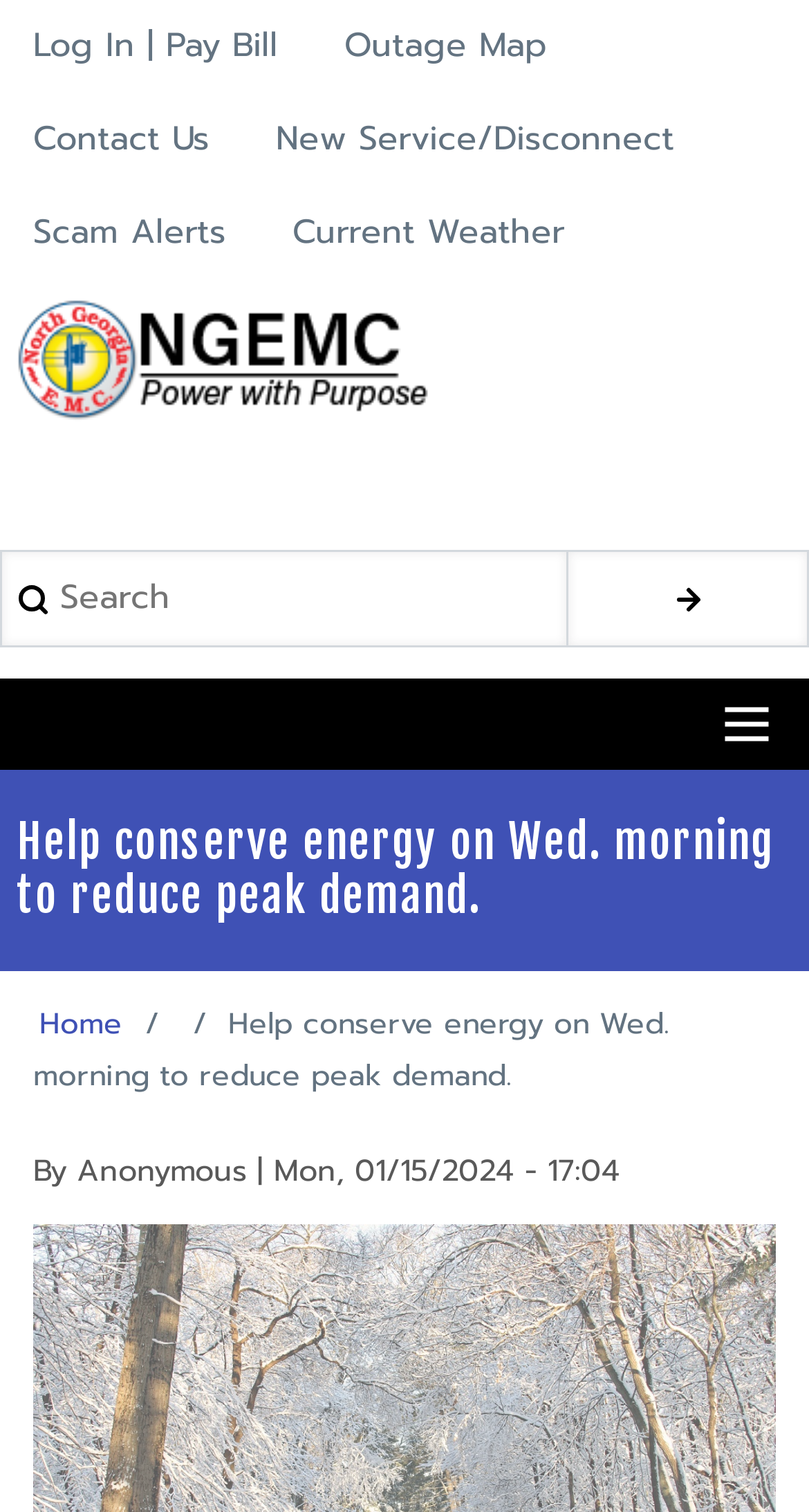Please extract the webpage's main title and generate its text content.

Help conserve energy on Wed. morning to reduce peak demand.